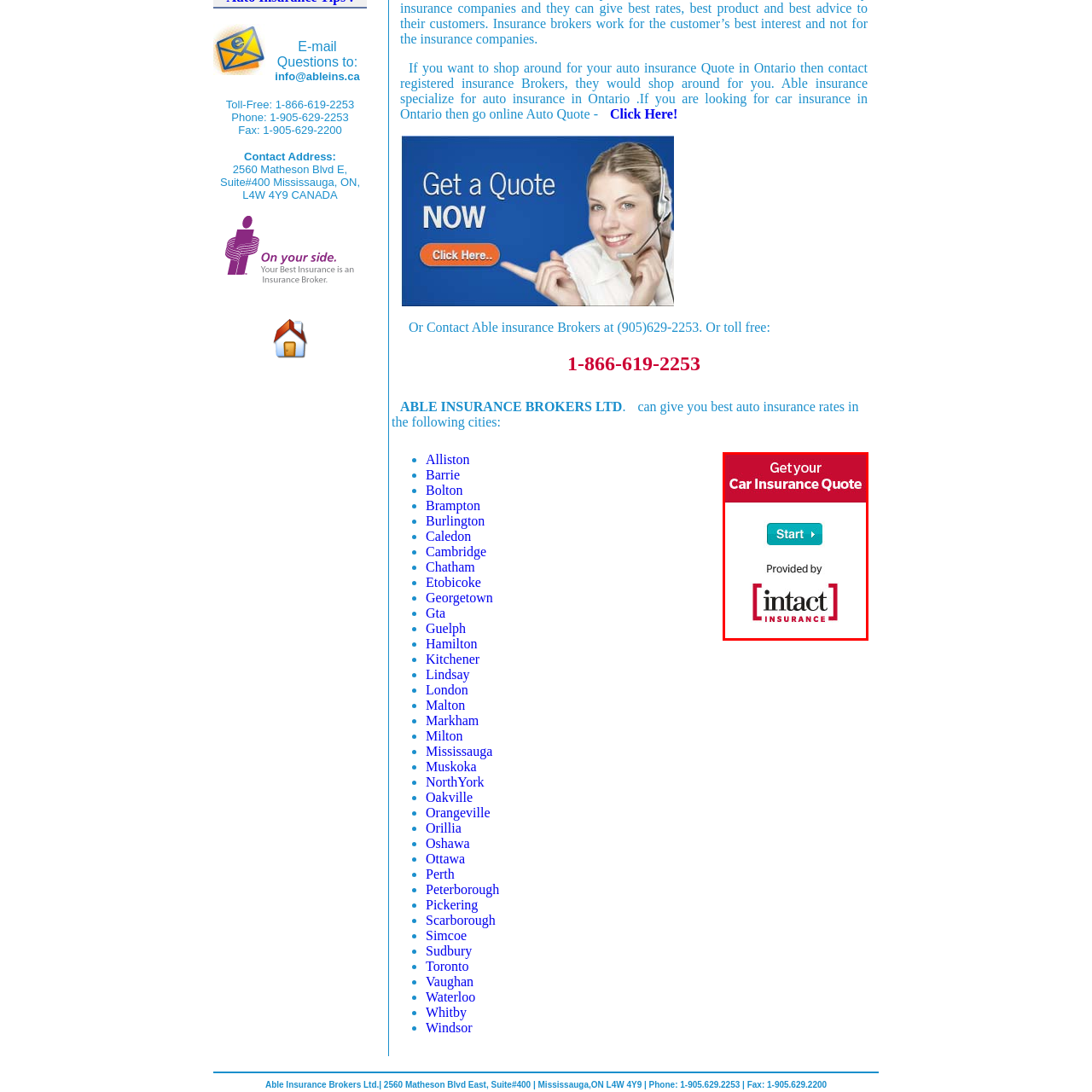Explain in detail the content of the image enclosed by the red outline.

This image promotes the option to obtain a car insurance quote. It features a bold red background with the text "Get your Car Insurance Quote" prominently displayed at the top, inviting viewers to take action. Below this, a turquoise button labeled "Start" signifies the initiation of the quote process. At the bottom, there is a mention of the service being provided by "[intact Insurance]," indicating the insurance provider associated with this offer. The overall design is eye-catching, aimed at encouraging potential customers to seek insurance coverage efficiently.